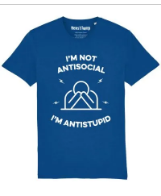Give a thorough caption of the image, focusing on all visible elements.

The image showcases a vibrant blue t-shirt featuring a playful and humorous graphic design. The shirt prominently displays the phrase “I'M NOT ANTISOCIAL” above an illustration of a person with their head in their hands, flanked by two lightning bolt symbols. Below the illustration, the text continues with “I'M ANTISTUPID” in a bold, eye-catching font. This design effectively communicates a light-hearted message about preferring solitude over engaging with what the wearer perceives as uninteresting or foolish interactions. The t-shirt is made from 100% organic ringspun combed cotton, offering comfort and style, making it a perfect choice for those who appreciate humor and an eco-friendly lifestyle.